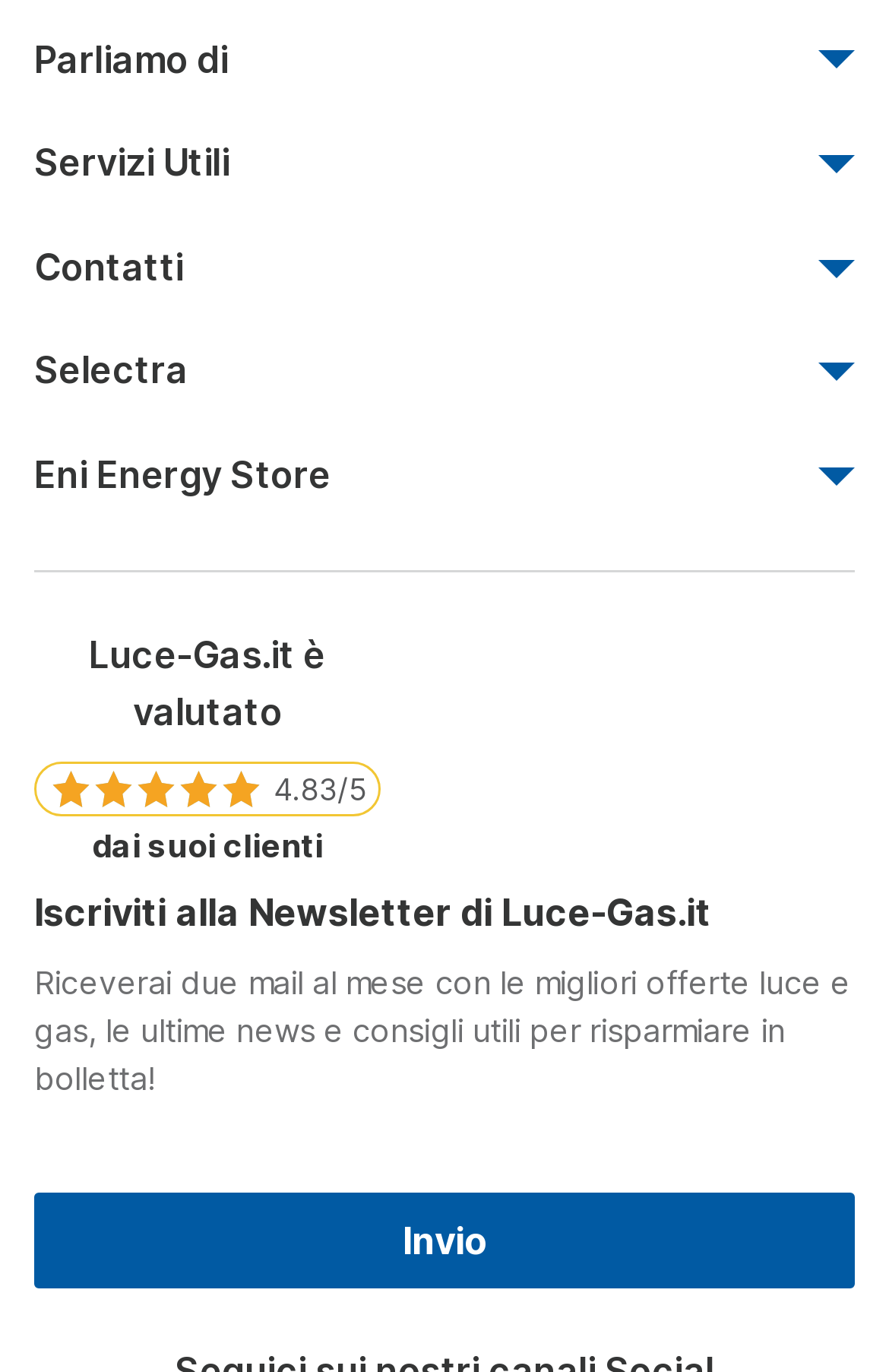Please answer the following question using a single word or phrase: 
What is the name of the energy company mentioned most on this webpage?

Enel